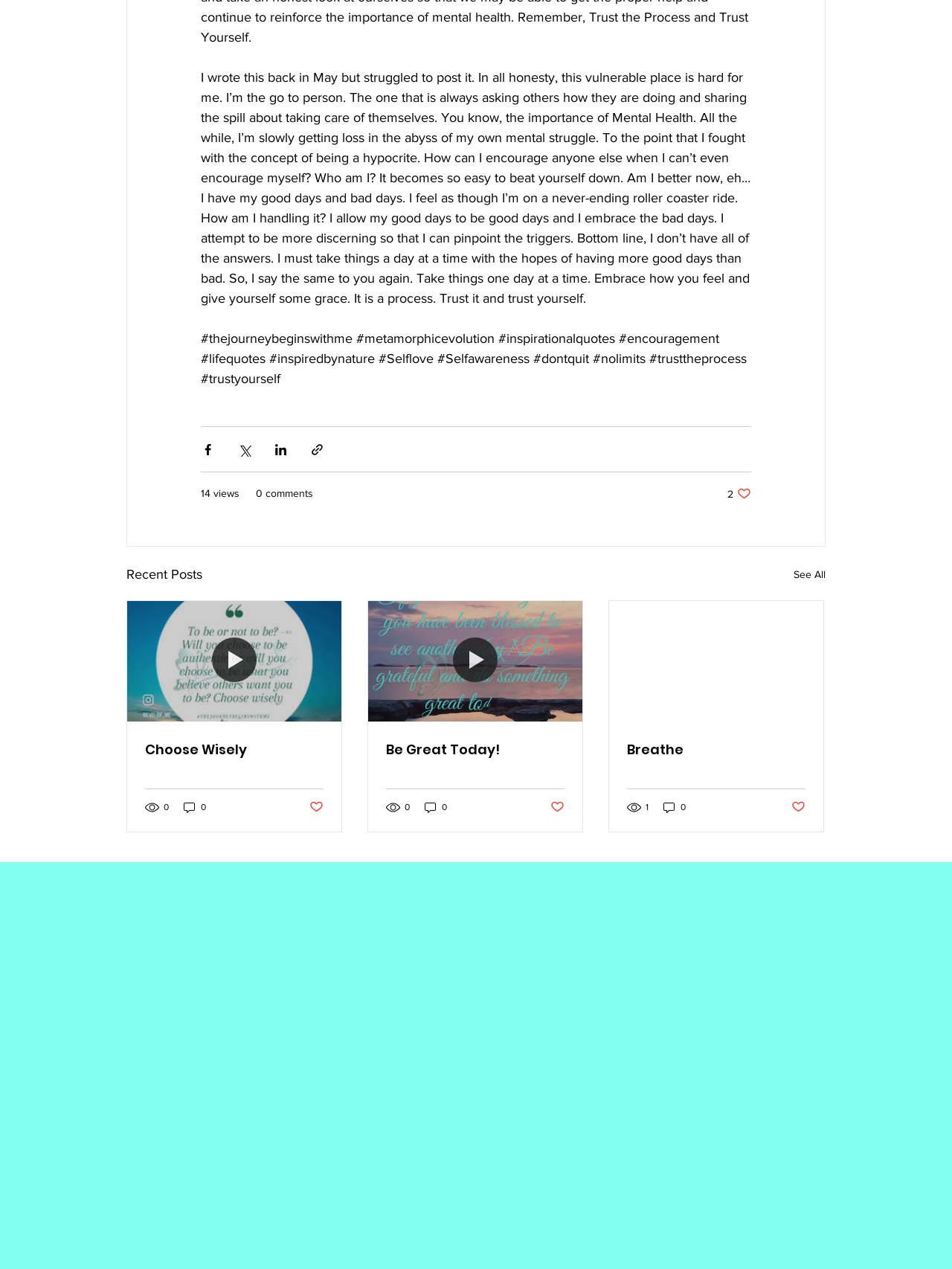Predict the bounding box coordinates of the area that should be clicked to accomplish the following instruction: "Read the full article 'Breathe'". The bounding box coordinates should consist of four float numbers between 0 and 1, i.e., [left, top, right, bottom].

[0.659, 0.583, 0.846, 0.598]